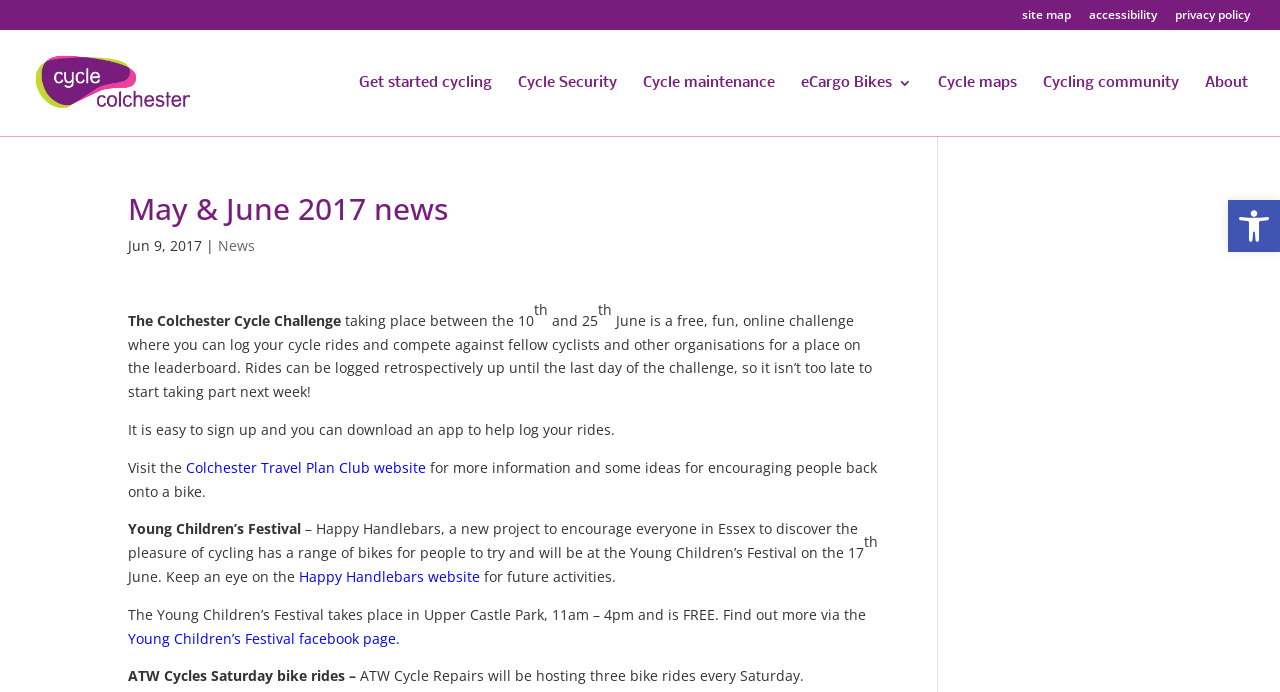Determine the bounding box coordinates of the region to click in order to accomplish the following instruction: "Learn about Happy Handlebars". Provide the coordinates as four float numbers between 0 and 1, specifically [left, top, right, bottom].

[0.234, 0.819, 0.375, 0.847]